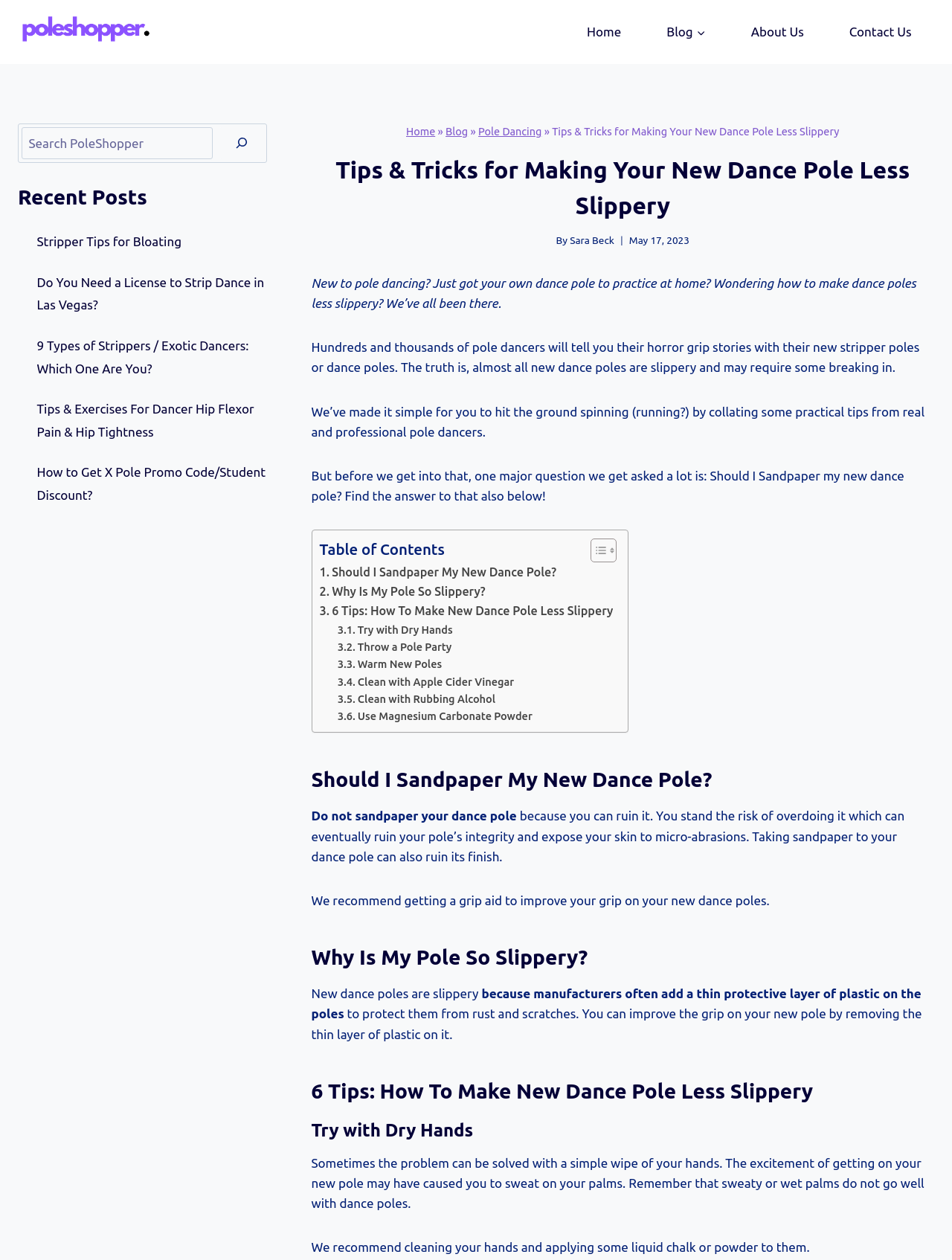Please give a short response to the question using one word or a phrase:
How many tips are provided to make a new dance pole less slippery?

6